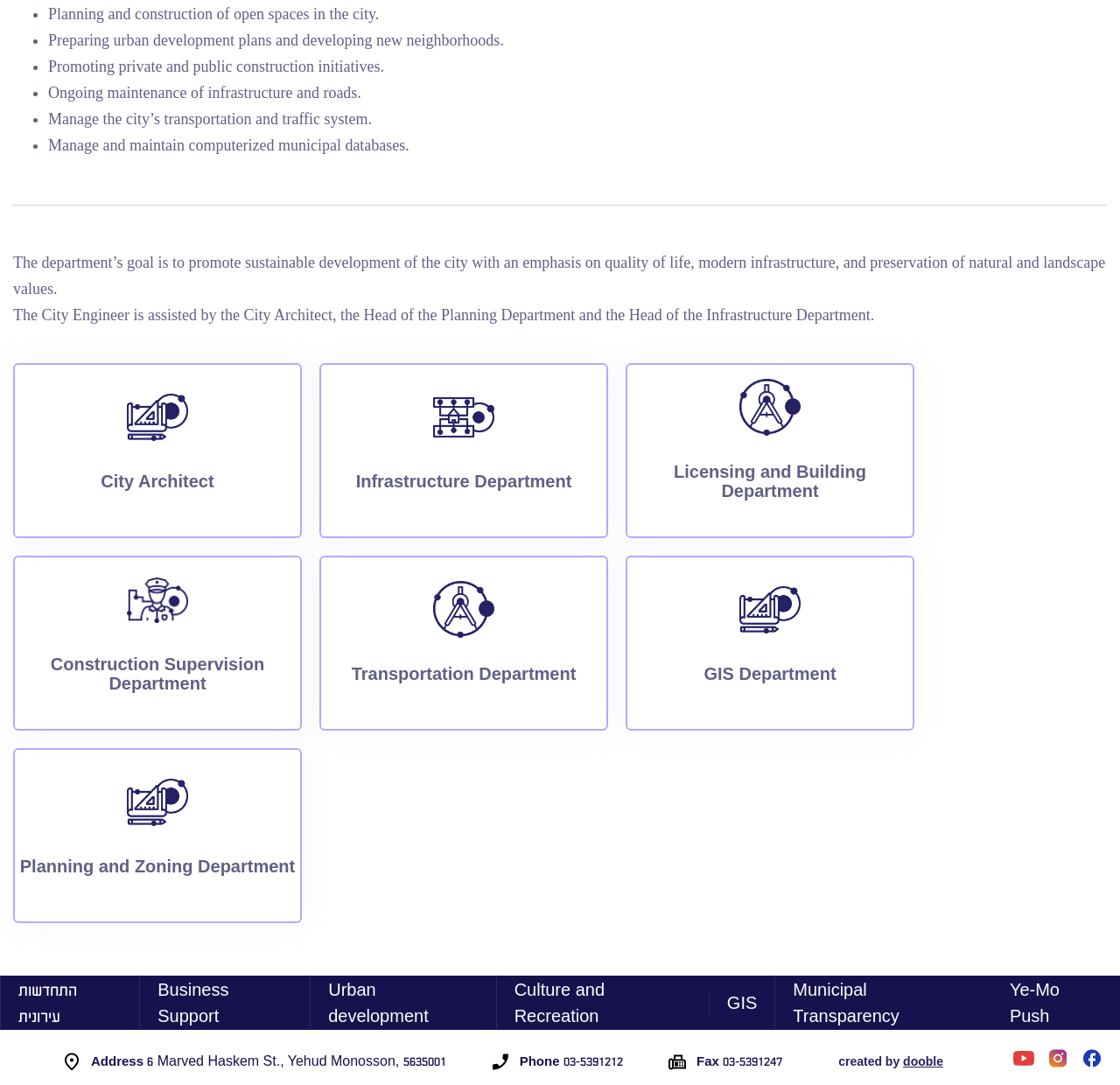What is the phone number of the city?
Answer the question with as much detail as possible.

The phone number of the city is mentioned in the footer section as 'Phone 03-5391212'.